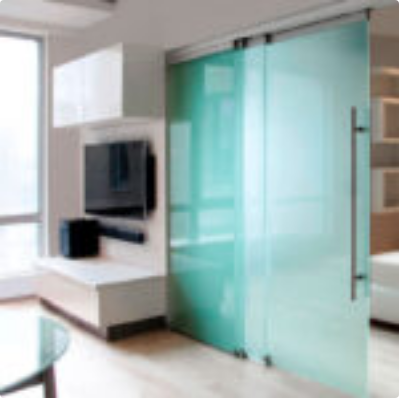What type of track system is used for the closet door?
Please provide a comprehensive and detailed answer to the question.

The type of track system used for the closet door can be identified by analyzing the description of the image, which mentions that the door is mounted on a minimalist track system, providing a contemporary touch to the space.